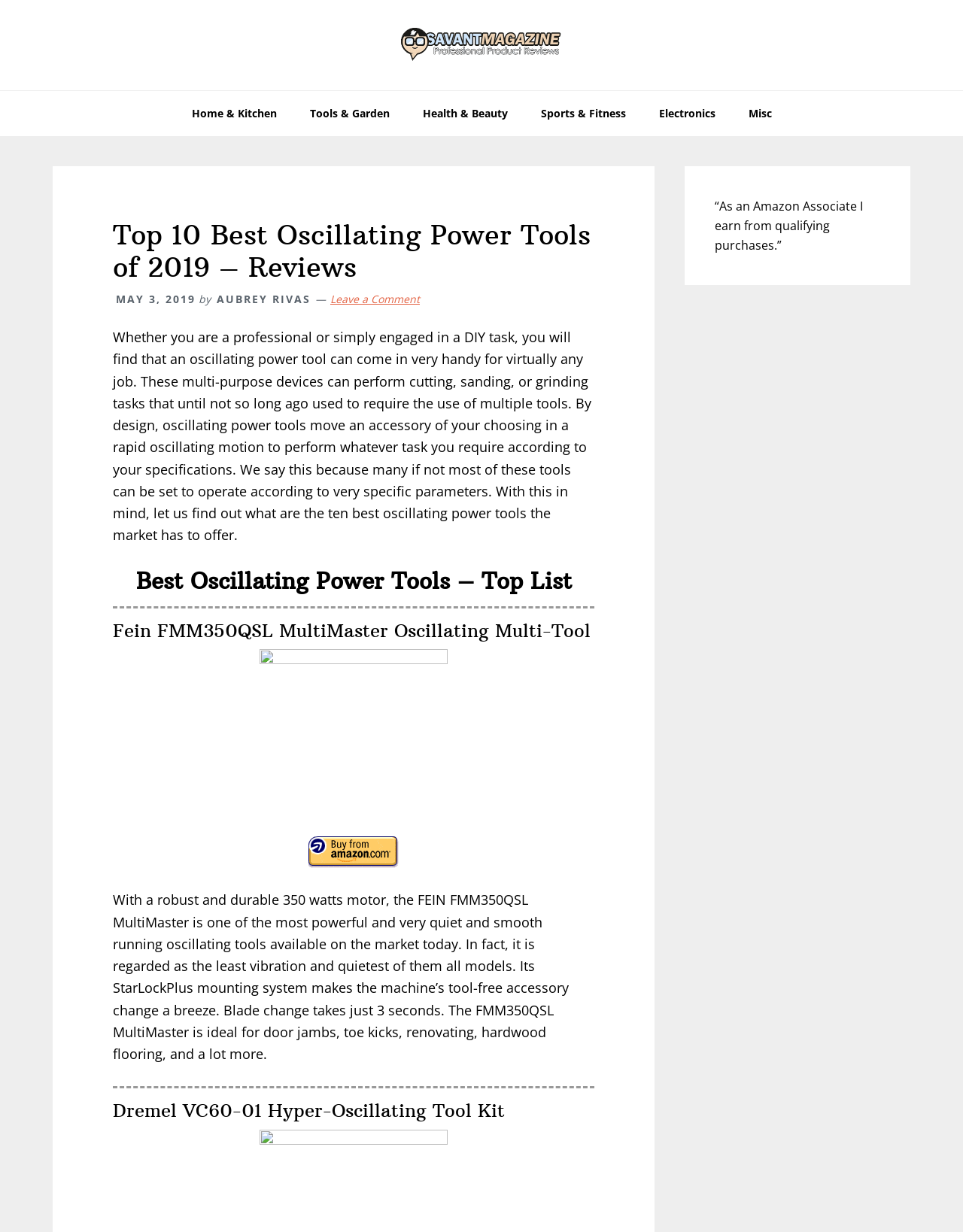Describe all the key features of the webpage in detail.

The webpage is a review article about the top 10 best oscillating power tools of 2019. At the top, there are three "Skip to" links, followed by a link to the website's main page, "Savant Magazine - Professional Product Reviews". Below this, there is a main navigation menu with six categories: "Home & Kitchen", "Tools & Garden", "Health & Beauty", "Sports & Fitness", "Electronics", and "Misc".

The main content of the webpage is divided into sections, each reviewing a specific oscillating power tool. The first section has a heading "Top 10 Best Oscillating Power Tools of 2019 – Reviews" and a brief introduction to the benefits of oscillating power tools. Below this, there is a section with a heading "Best Oscillating Power Tools – Top List", which likely lists the top 10 tools.

The first tool reviewed is the "Fein FMM350QSL MultiMaster Oscillating Multi-Tool", which has a heading, an image, a "buy from amazon" link, and a detailed description of the tool's features and benefits. The image is positioned to the right of the description.

To the right of the main content, there is a primary sidebar with a heading and a disclaimer text stating "As an Amazon Associate I earn from qualifying purchases."